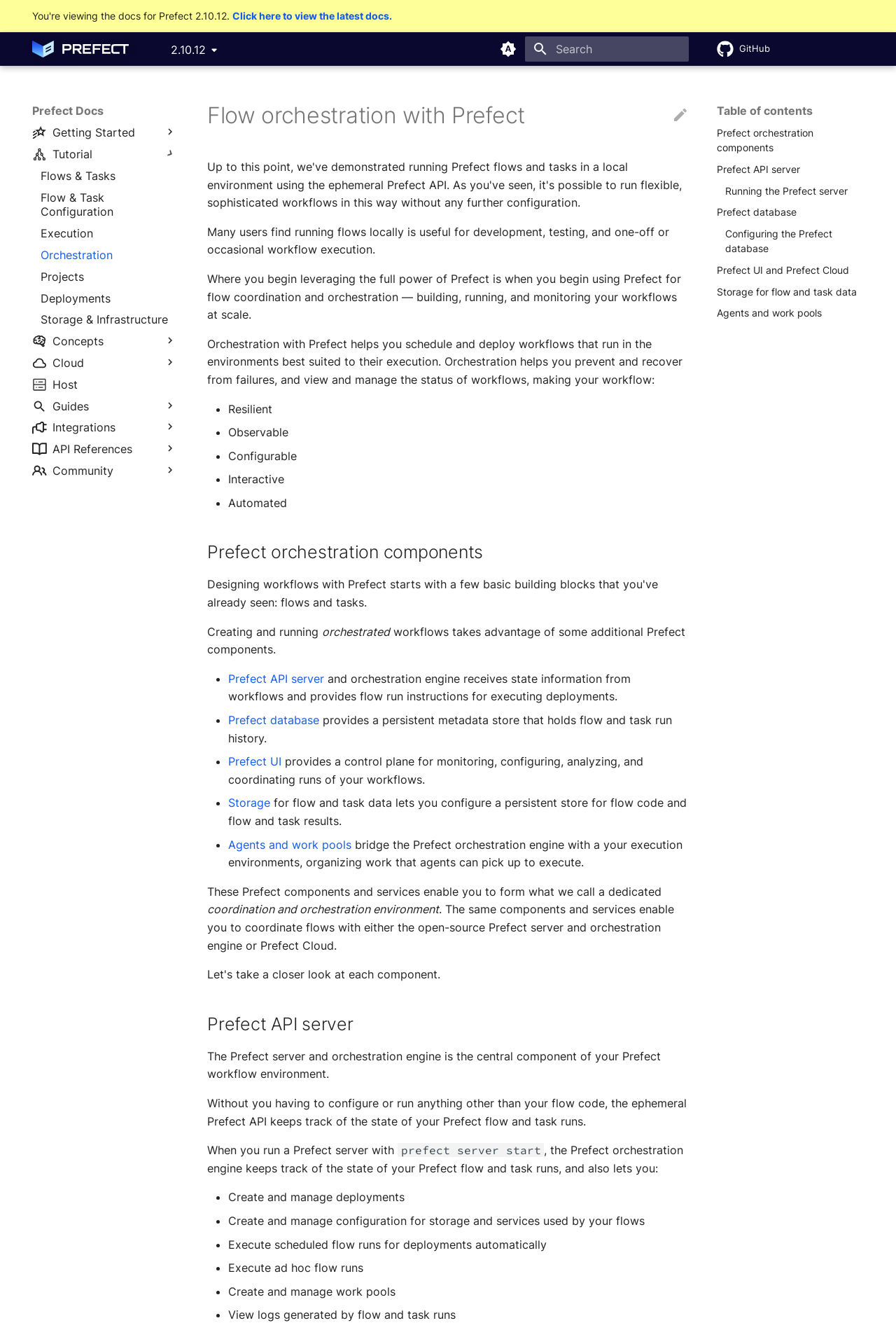How many main categories are there in the navigation?
Please answer using one word or phrase, based on the screenshot.

5